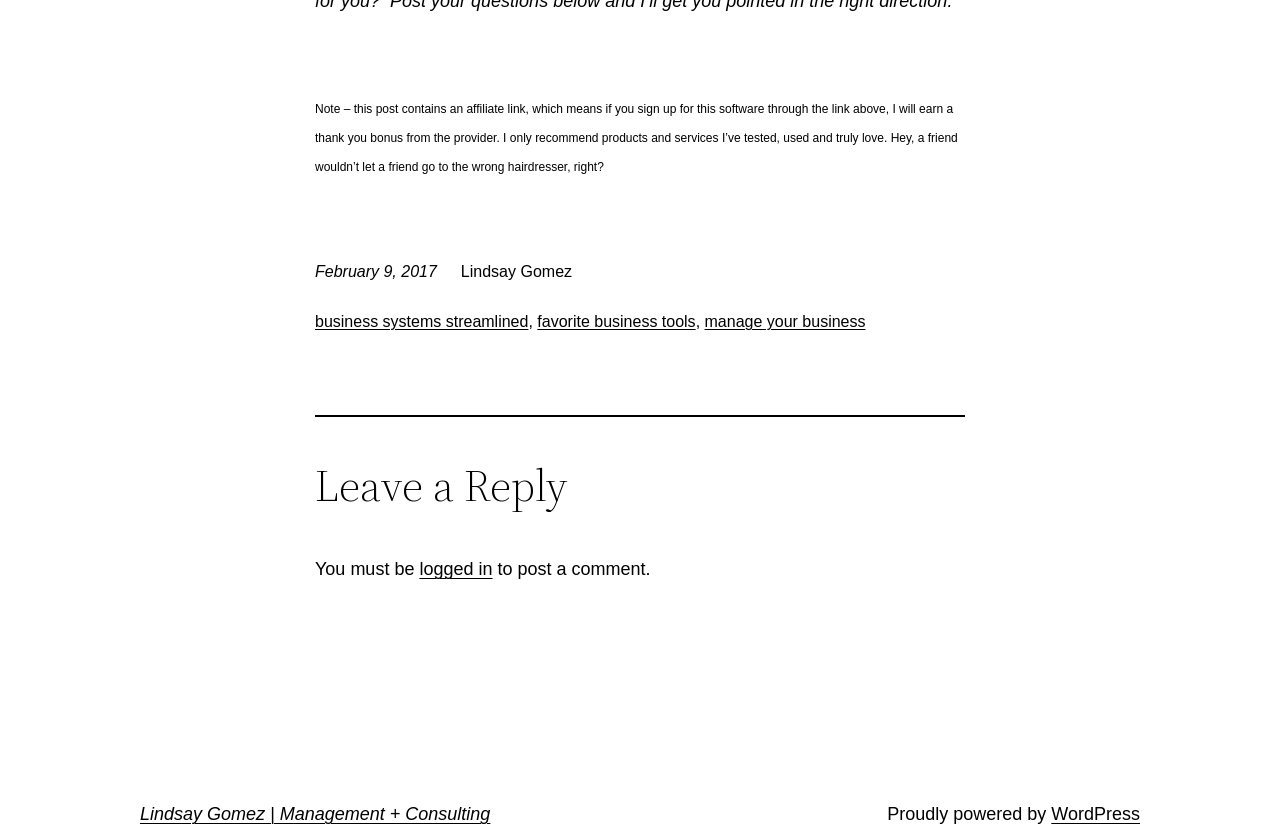Mark the bounding box of the element that matches the following description: "See more".

None